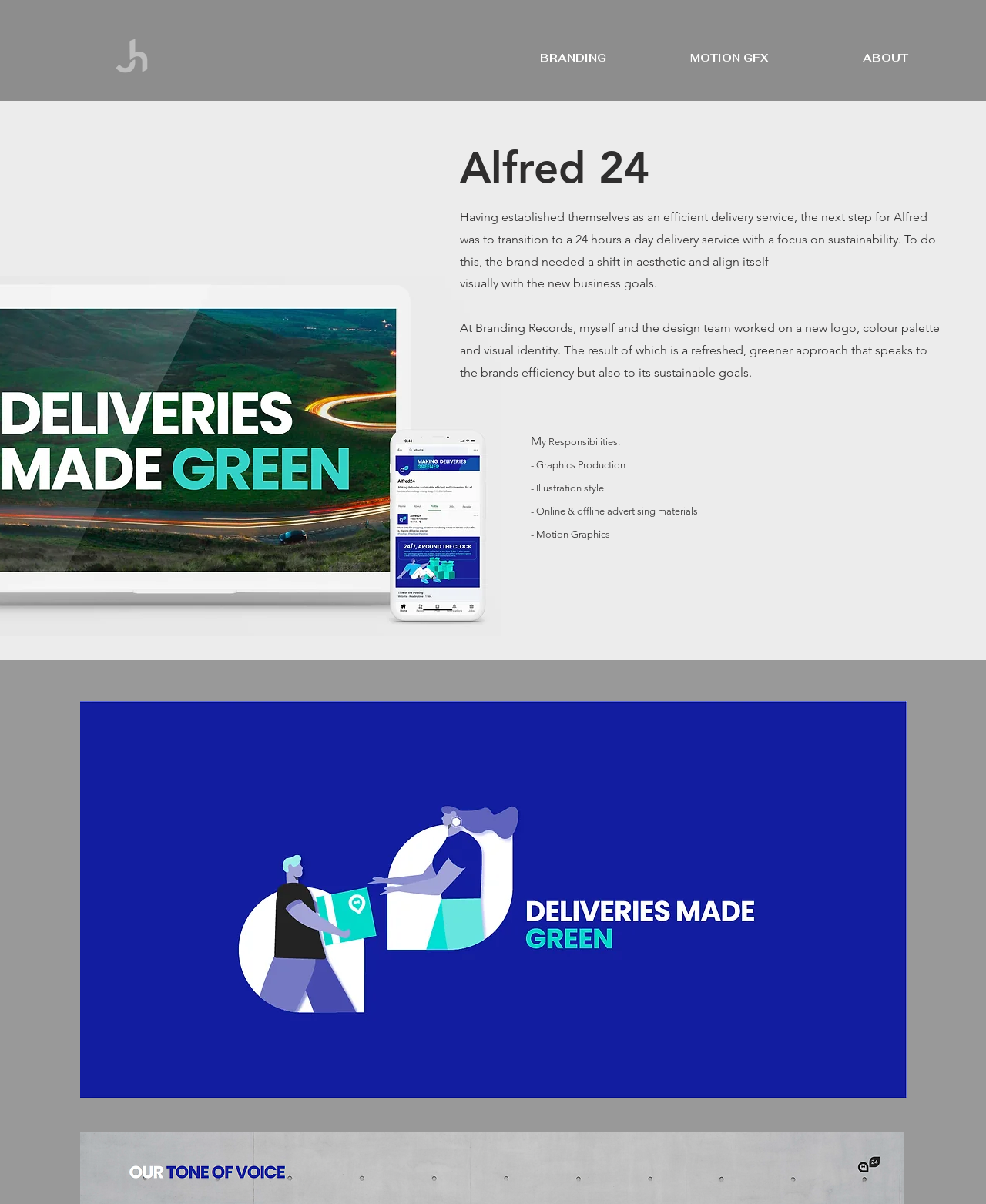Identify the bounding box of the HTML element described as: "MOTION GFX".

[0.66, 0.04, 0.819, 0.056]